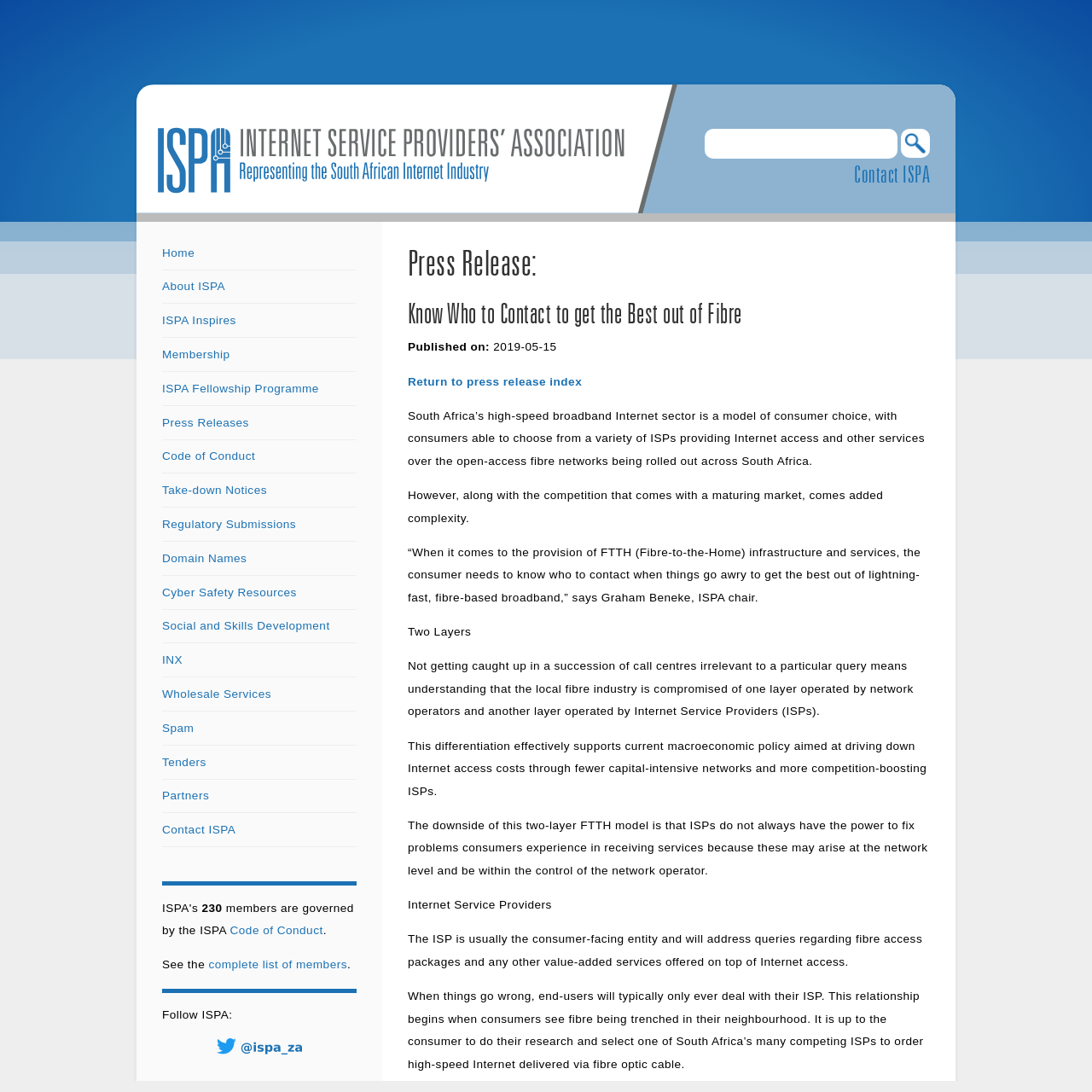How many links are in the navigation menu?
Please provide a comprehensive and detailed answer to the question.

I counted the number of links in the navigation menu, which starts from 'Home' and ends at 'Contact ISPA', and found 19 links in total.